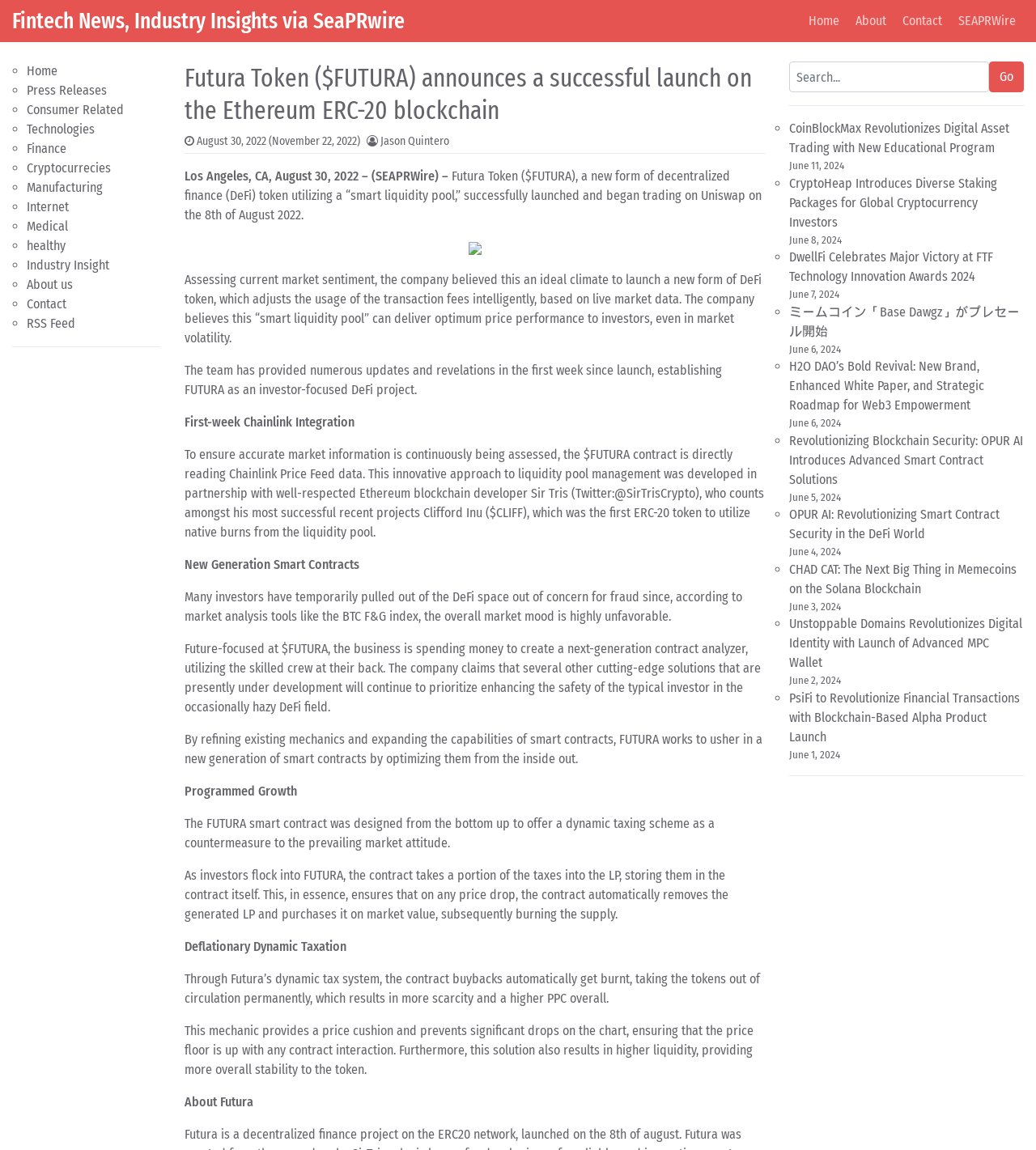Find and indicate the bounding box coordinates of the region you should select to follow the given instruction: "Search for something".

[0.762, 0.053, 0.988, 0.08]